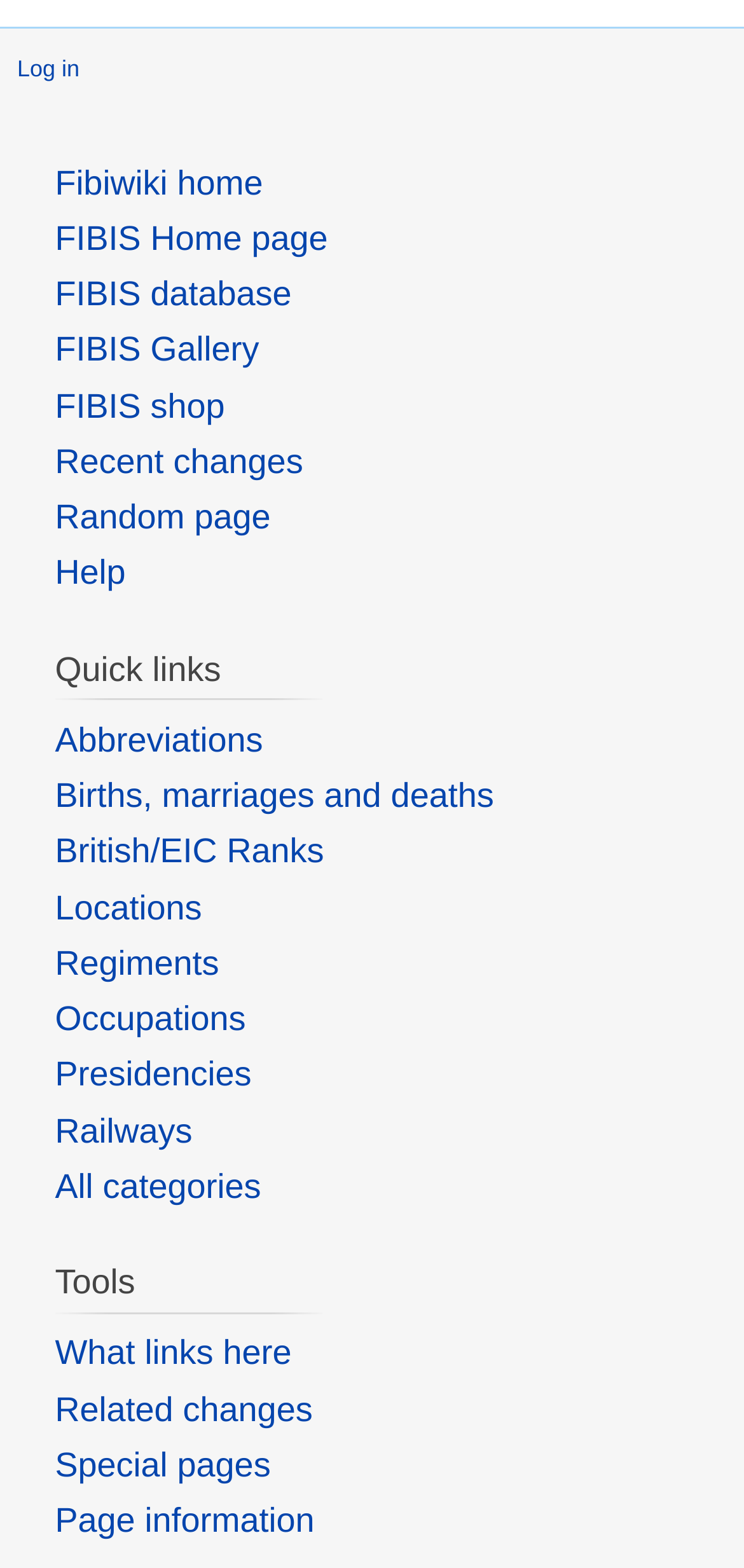Give the bounding box coordinates for this UI element: "Abbreviations". The coordinates should be four float numbers between 0 and 1, arranged as [left, top, right, bottom].

[0.074, 0.46, 0.354, 0.484]